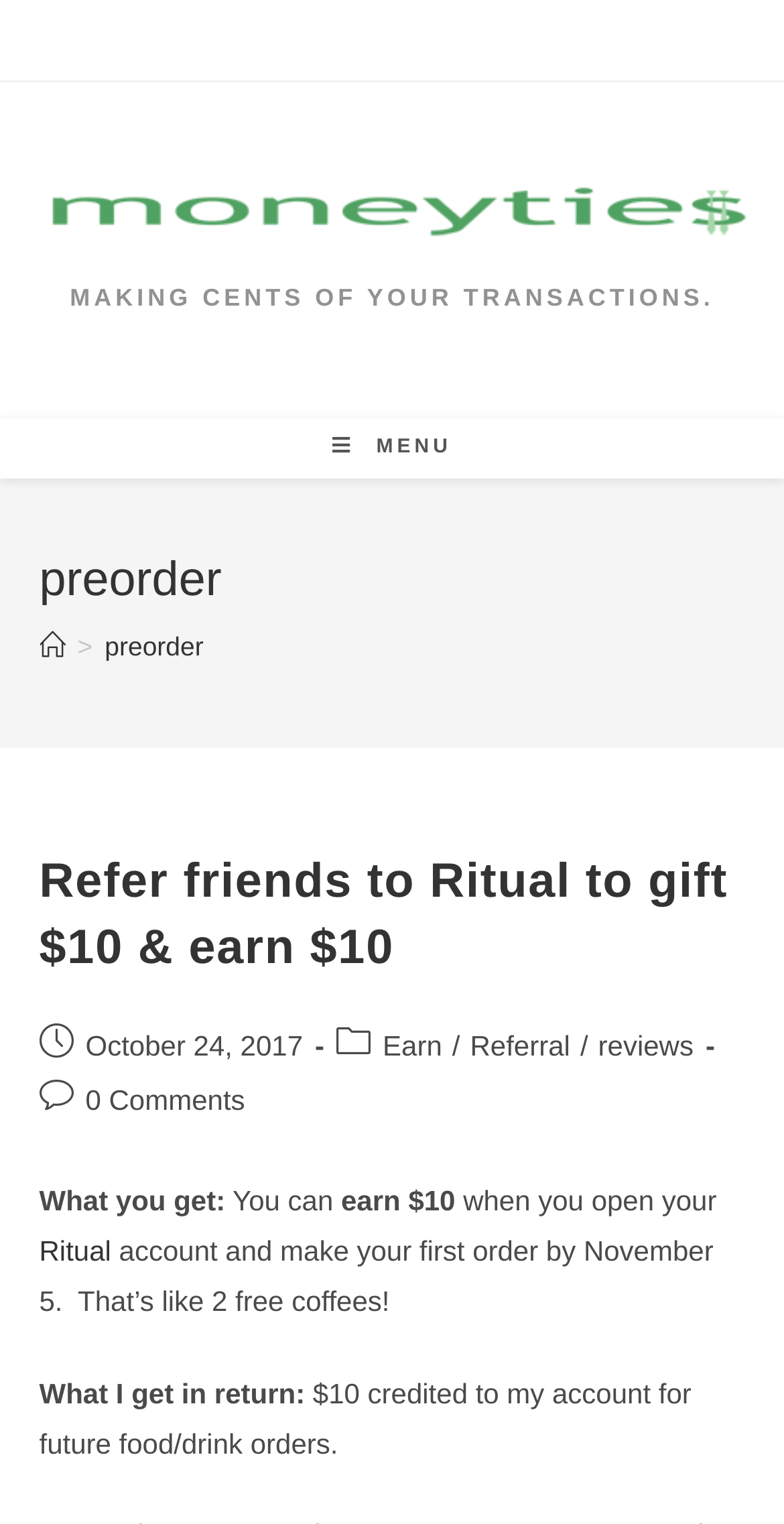Give a detailed account of the webpage's layout and content.

The webpage is about a preorder offer from Moneyties.ca. At the top, there is a logo of Moneyties.ca, which is an image with a link to the website. Below the logo, there is a heading that reads "MAKING CENTS OF YOUR TRANSACTIONS." 

On the top right, there is a mobile menu link with the text "MENU" next to it. Below the mobile menu, there is a header section that contains a breadcrumb navigation with links to "Home" and "preorder". 

The main content of the page is divided into sections. The first section has a heading that reads "Refer friends to Ritual to gift $10 & earn $10" with a link to the same title. 

Below this section, there is a list of post details, including the post published date, category, and comments. The post category has links to "Earn", "Referral", and "reviews". 

Further down, there is a section that explains what the user gets from this offer, which is $10 when they open their Ritual account and make their first order by November 5. There is also a link to Ritual in this section. 

The final section explains what the user gets in return, which is $10 credited to their account for future food/drink orders.